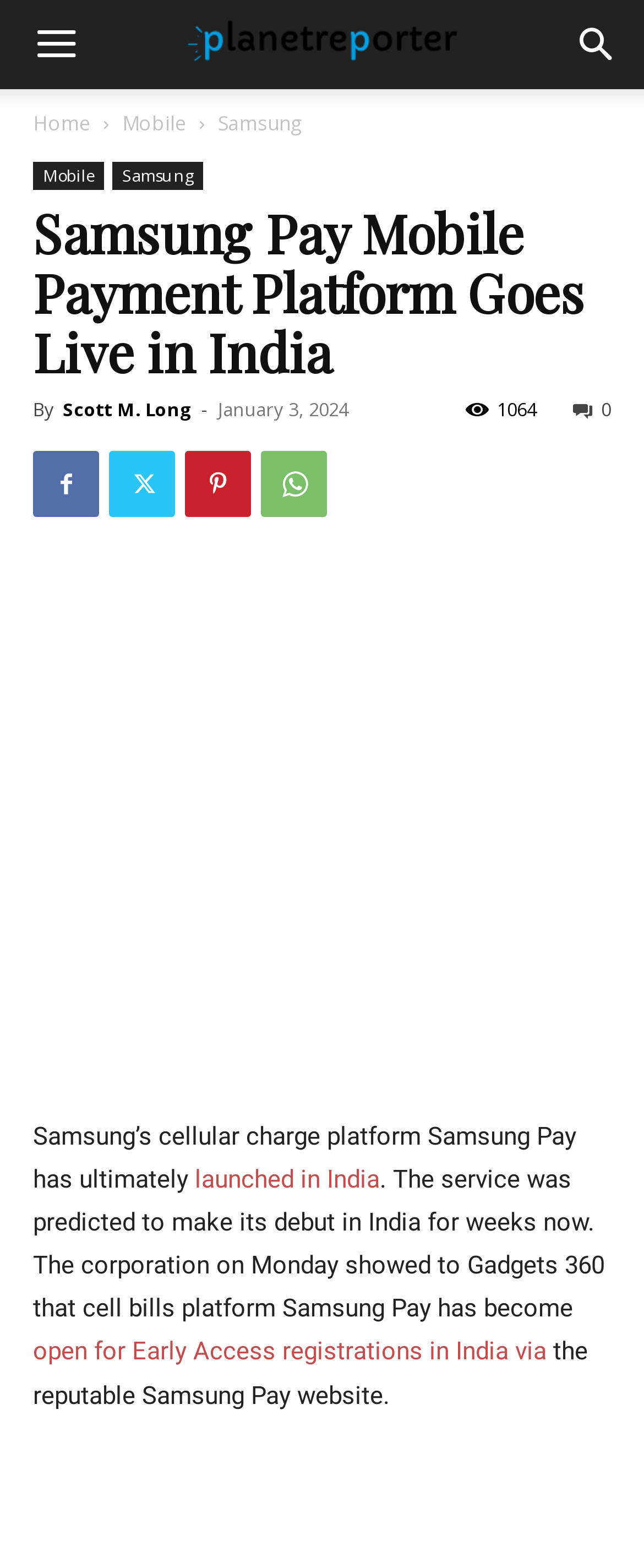Who is the author of the article?
Please provide a comprehensive answer based on the information in the image.

I found the answer by looking at the section below the header, where it says 'By Scott M. Long'. This indicates that Scott M. Long is the author of the article.